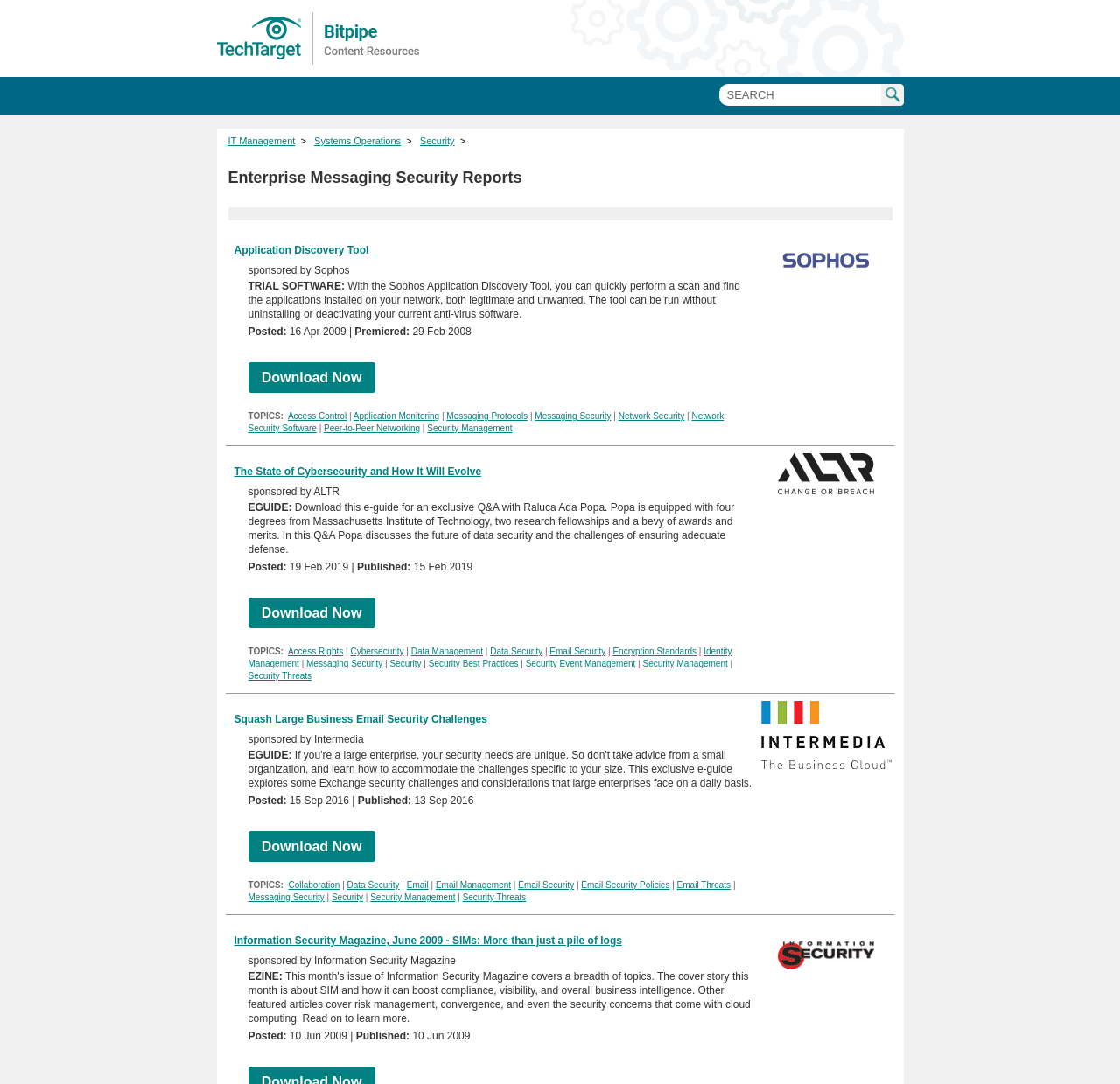Identify the bounding box coordinates for the region to click in order to carry out this instruction: "View Projects". Provide the coordinates using four float numbers between 0 and 1, formatted as [left, top, right, bottom].

None